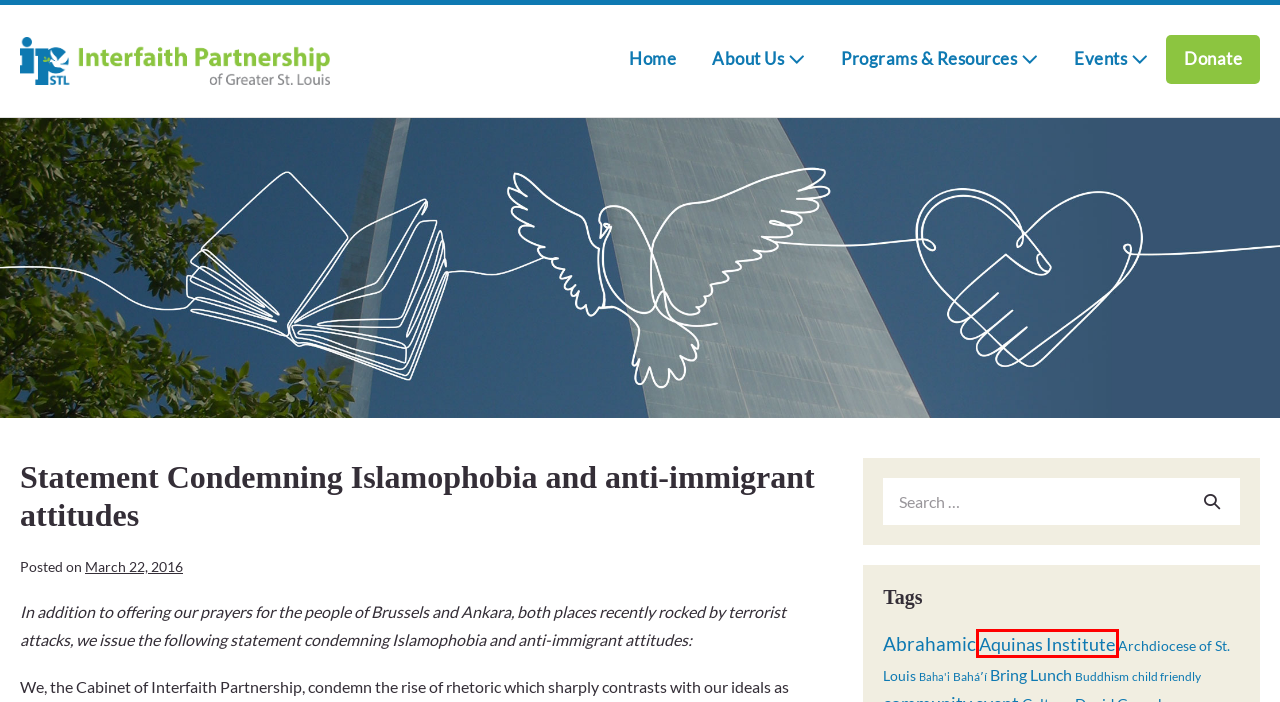Examine the screenshot of the webpage, noting the red bounding box around a UI element. Pick the webpage description that best matches the new page after the element in the red bounding box is clicked. Here are the candidates:
A. Mission, Vision, Values - Interfaith Partnership of Greater St. Louis
B. Archdiocese of St. Louis - Interfaith Partnership of Greater St. Louis
C. Programs - Interfaith Partnership of Greater St. Louis
D. Building bridges - Interfaith Partnership of Greater St. Louis
E. child friendly - Interfaith Partnership of Greater St. Louis
F. Aquinas Institute - Interfaith Partnership of Greater St. Louis
G. Donate - Interfaith Partnership of Greater St. Louis
H. Buddhism - Interfaith Partnership of Greater St. Louis

F